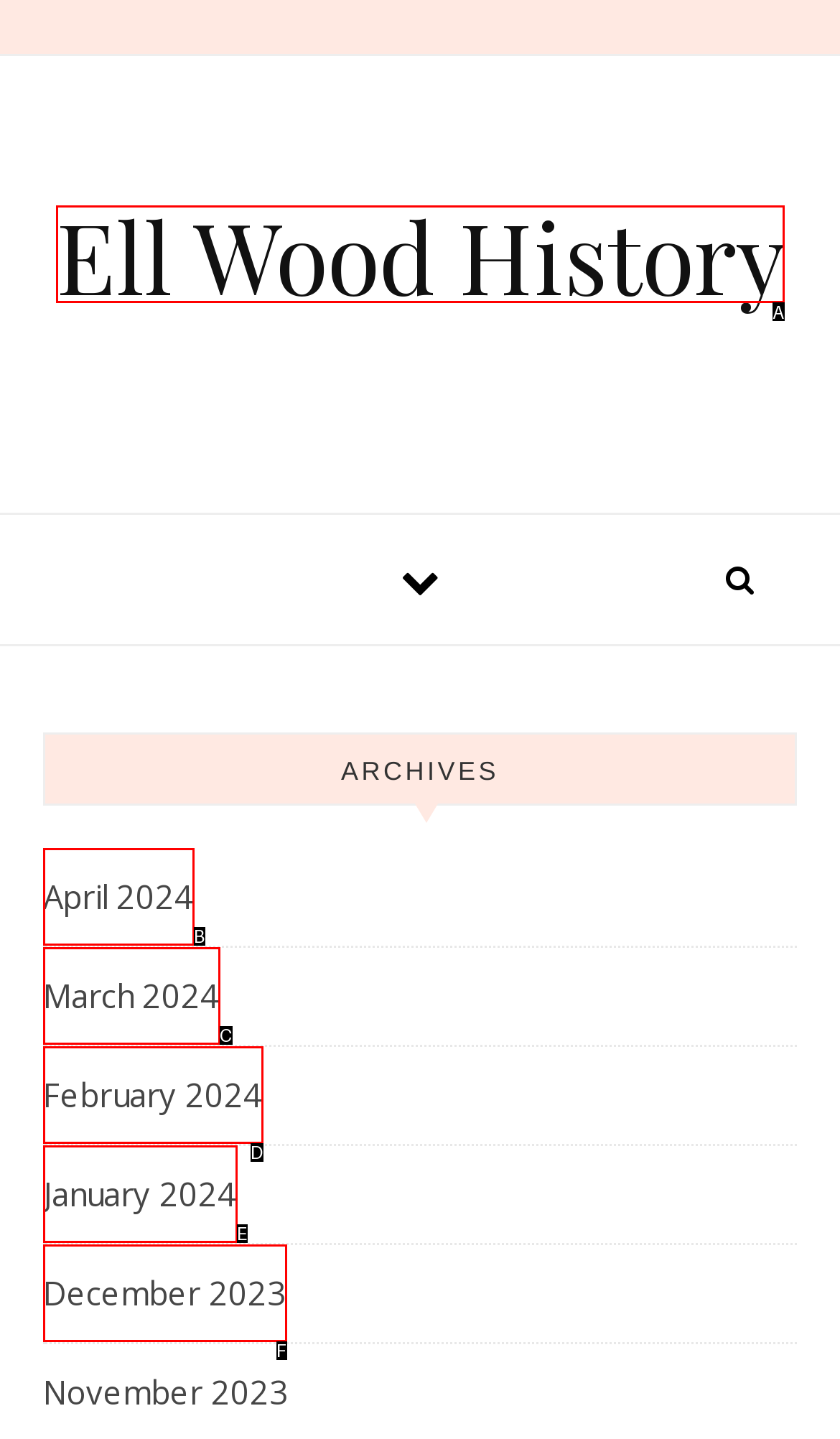Tell me which one HTML element best matches the description: Ell Wood History Answer with the option's letter from the given choices directly.

A